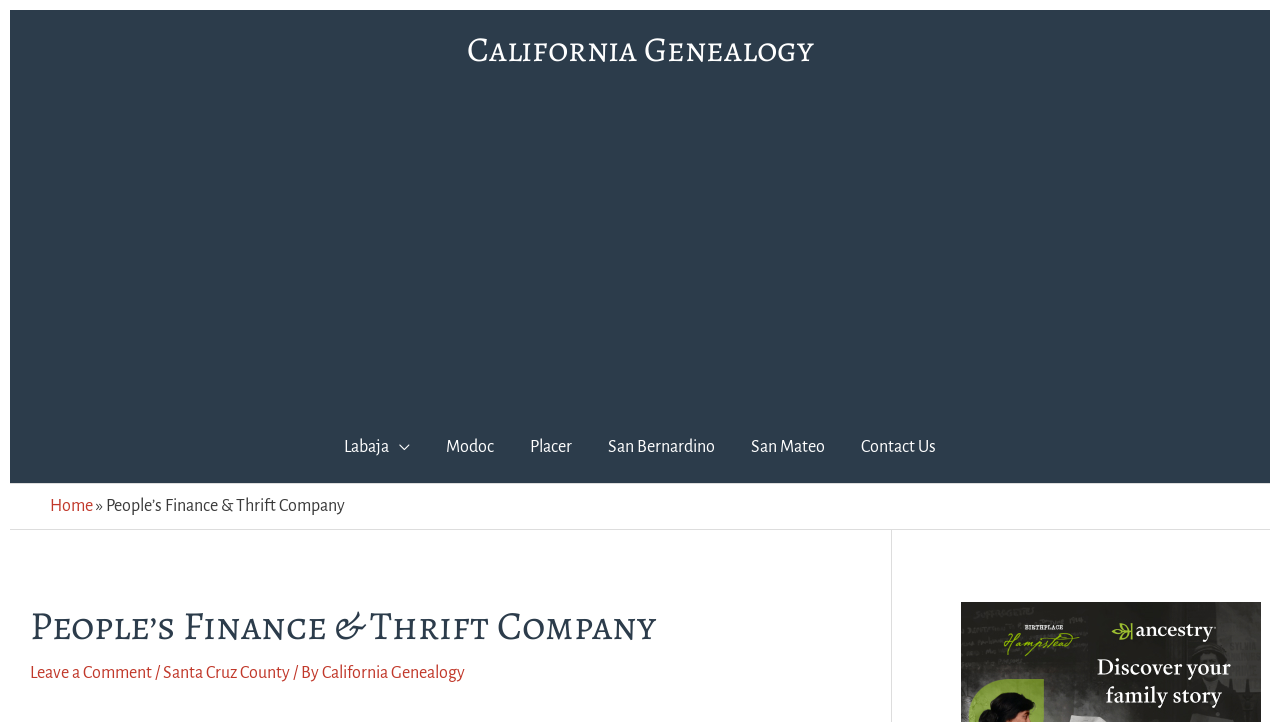Using the information in the image, give a detailed answer to the following question: What is the category of the webpage?

The category of the webpage can be inferred from the link 'California Genealogy' in the header section, which suggests that the webpage is related to genealogy in California.